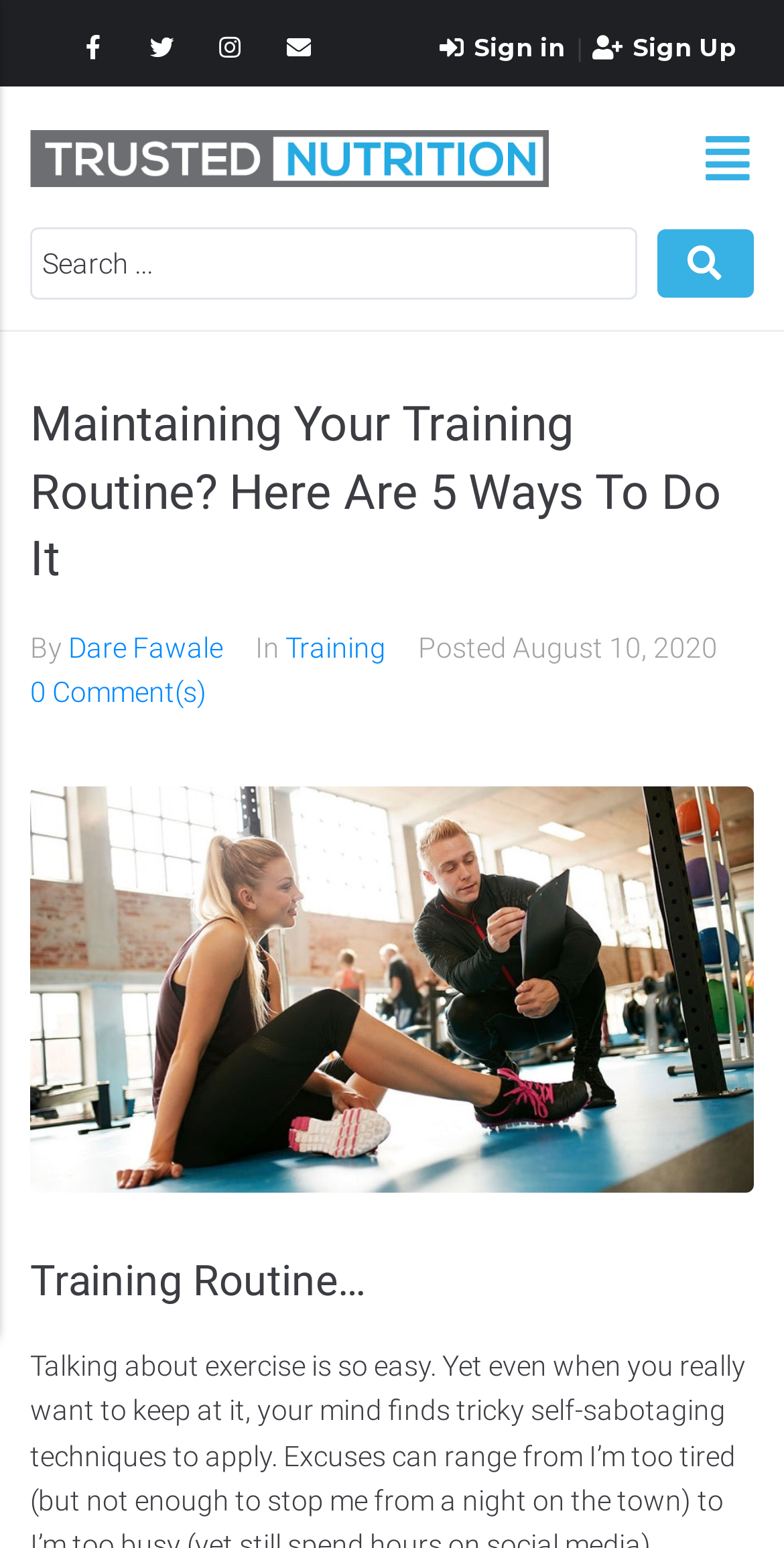Locate the coordinates of the bounding box for the clickable region that fulfills this instruction: "Visit Trusted Nutrition's Facebook page".

[0.088, 0.016, 0.15, 0.047]